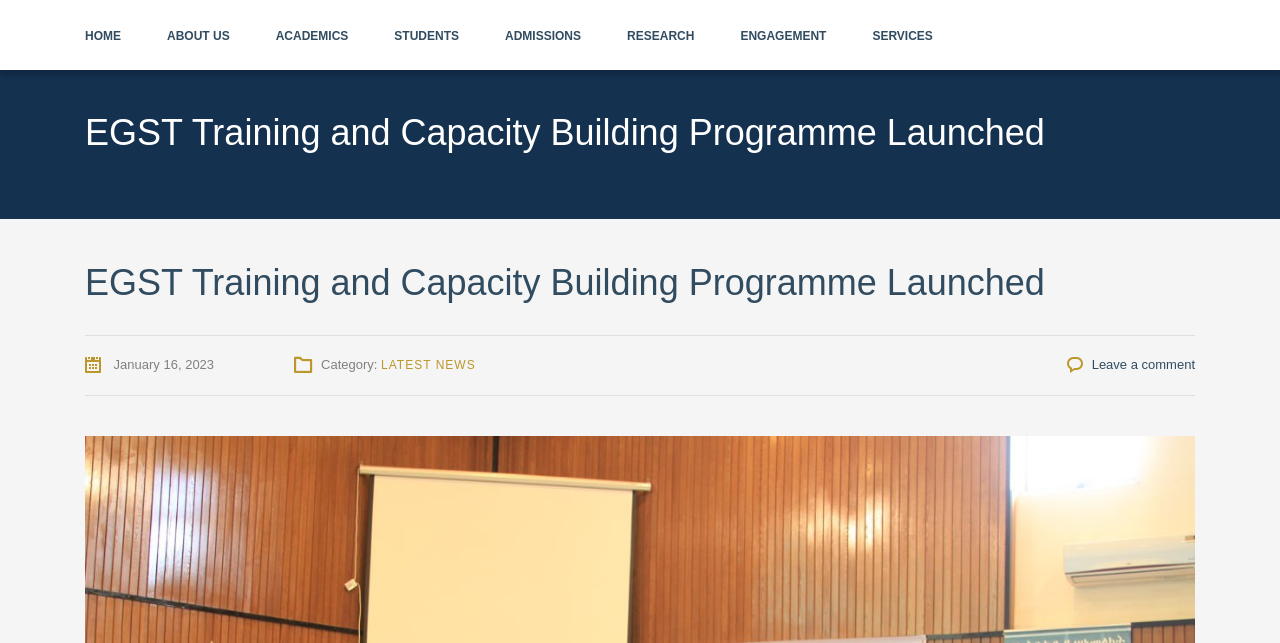Determine the bounding box coordinates for the area that should be clicked to carry out the following instruction: "go to admissions".

[0.395, 0.0, 0.454, 0.109]